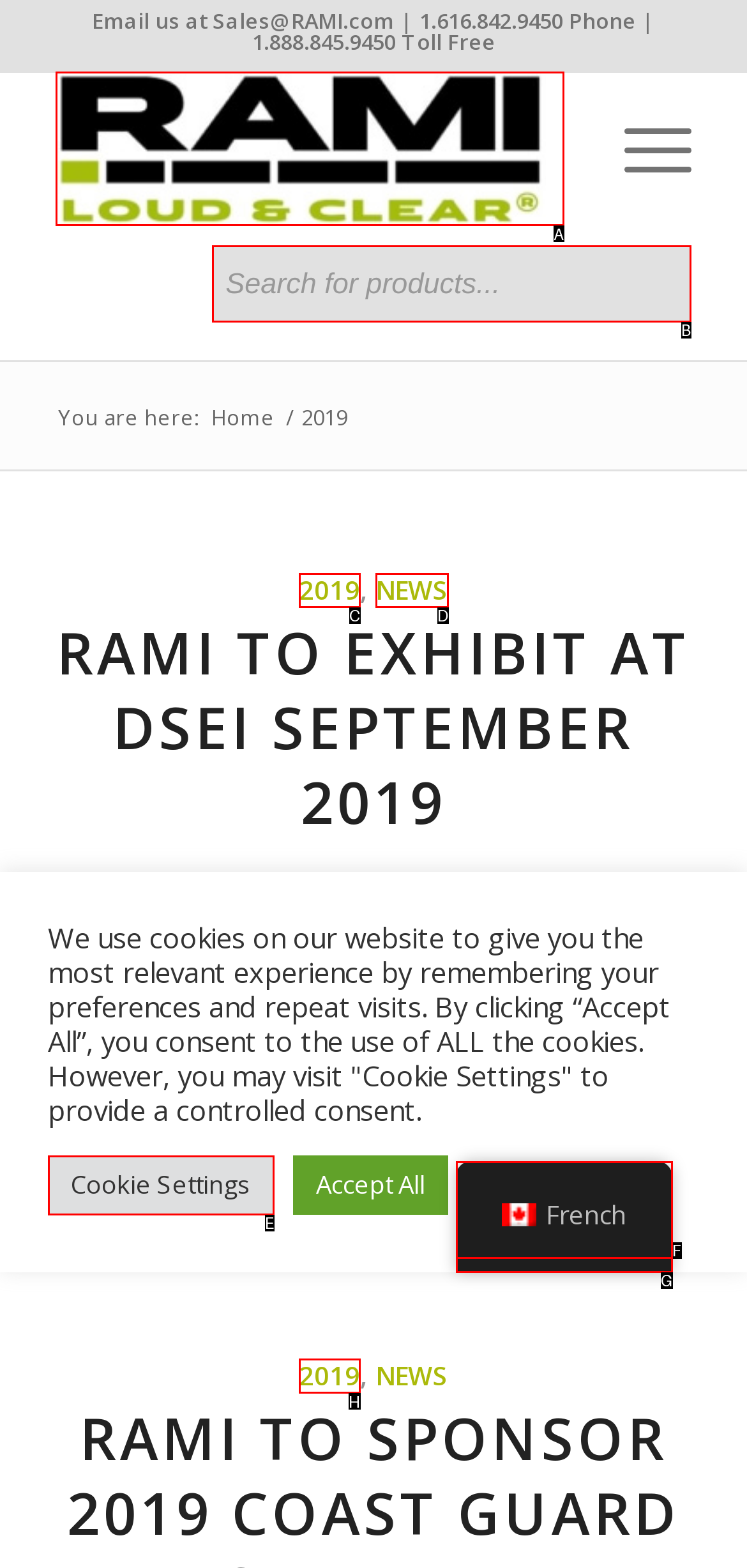What letter corresponds to the UI element to complete this task: Go to RAMI homepage
Answer directly with the letter.

A